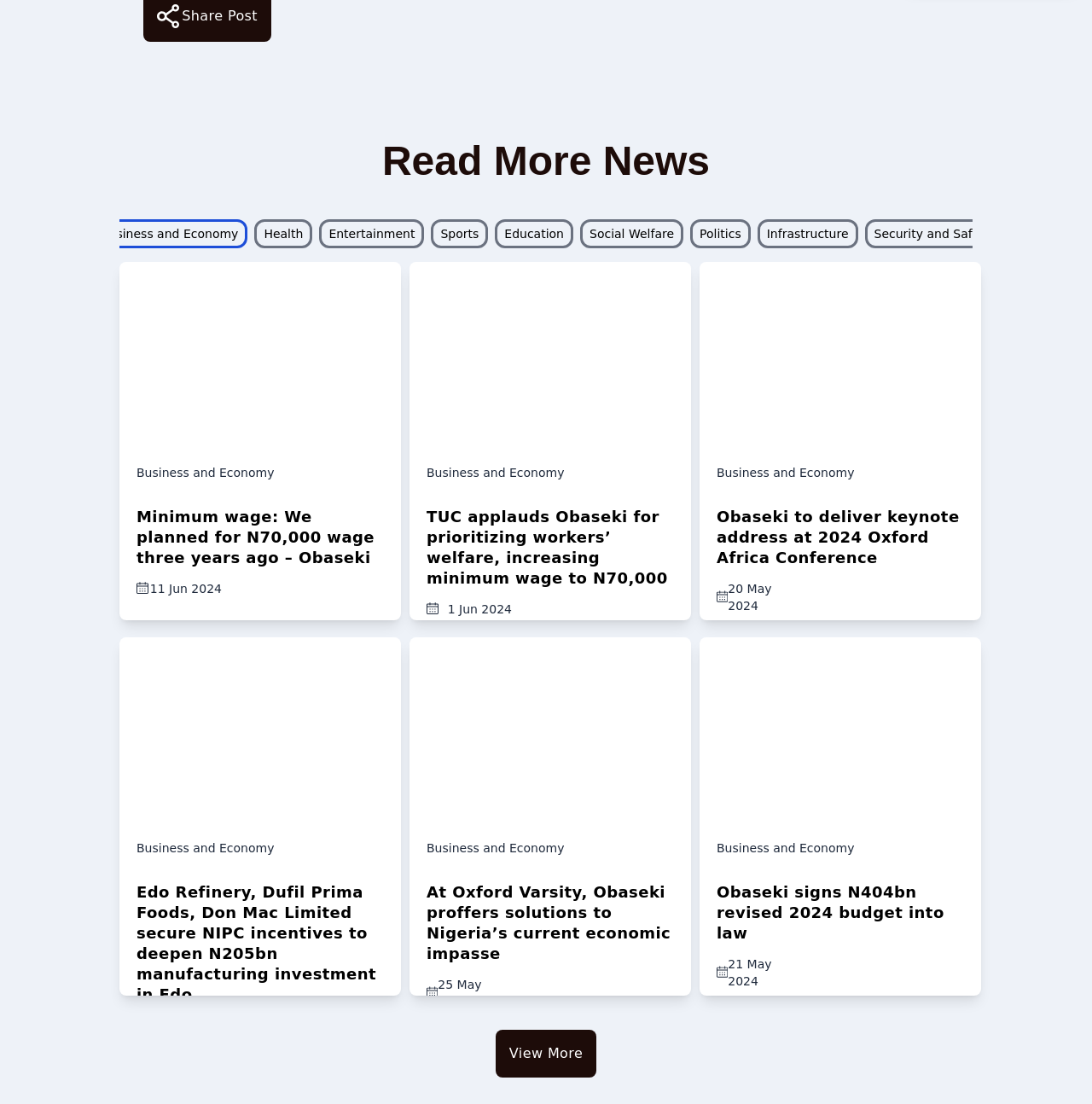Please give a succinct answer using a single word or phrase:
What is the date of the latest news article?

11 Jun 2024